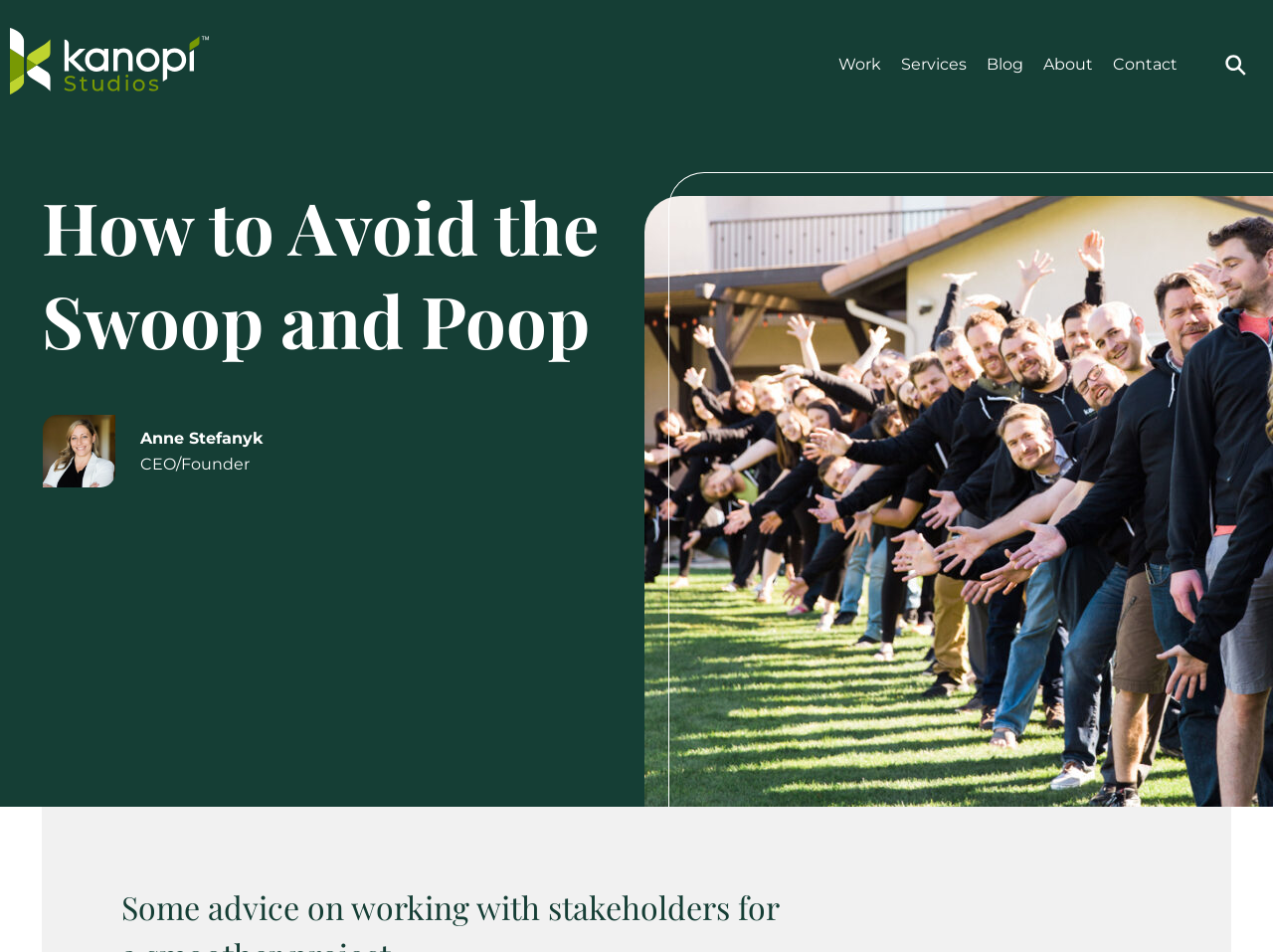Reply to the question with a brief word or phrase: How many main menu items are there?

5